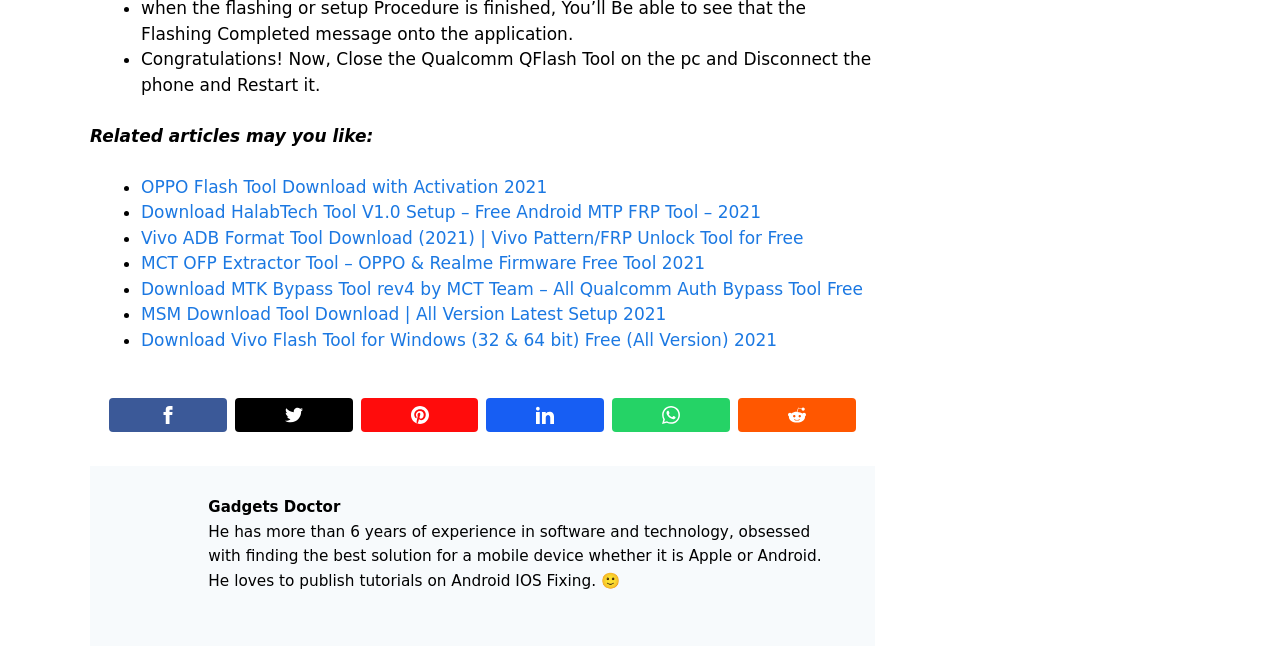Show the bounding box coordinates for the element that needs to be clicked to execute the following instruction: "Click the link to download OPPO Flash Tool with Activation 2021". Provide the coordinates in the form of four float numbers between 0 and 1, i.e., [left, top, right, bottom].

[0.11, 0.272, 0.428, 0.303]